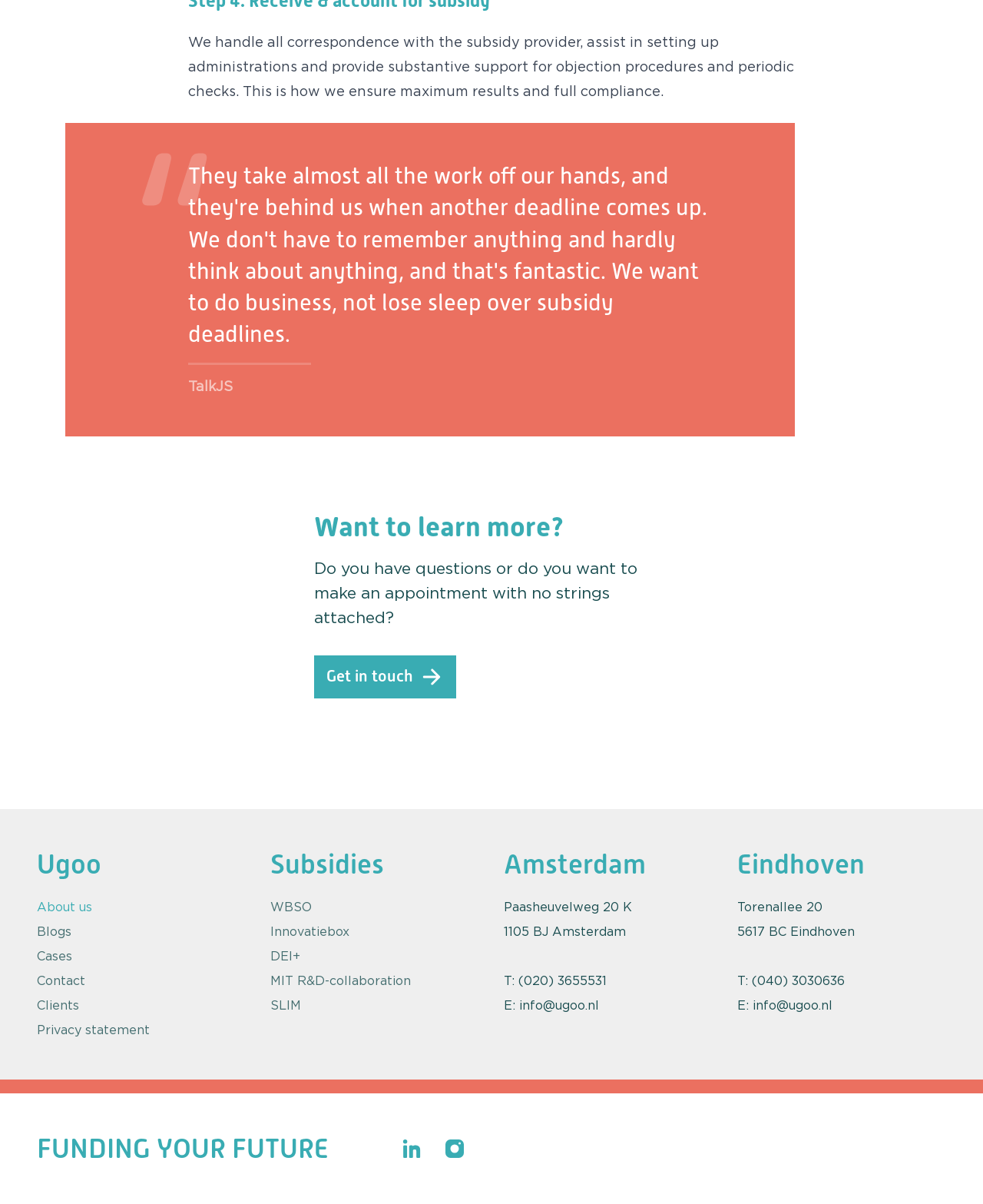Using the description: "DEI+", determine the UI element's bounding box coordinates. Ensure the coordinates are in the format of four float numbers between 0 and 1, i.e., [left, top, right, bottom].

[0.275, 0.784, 0.488, 0.804]